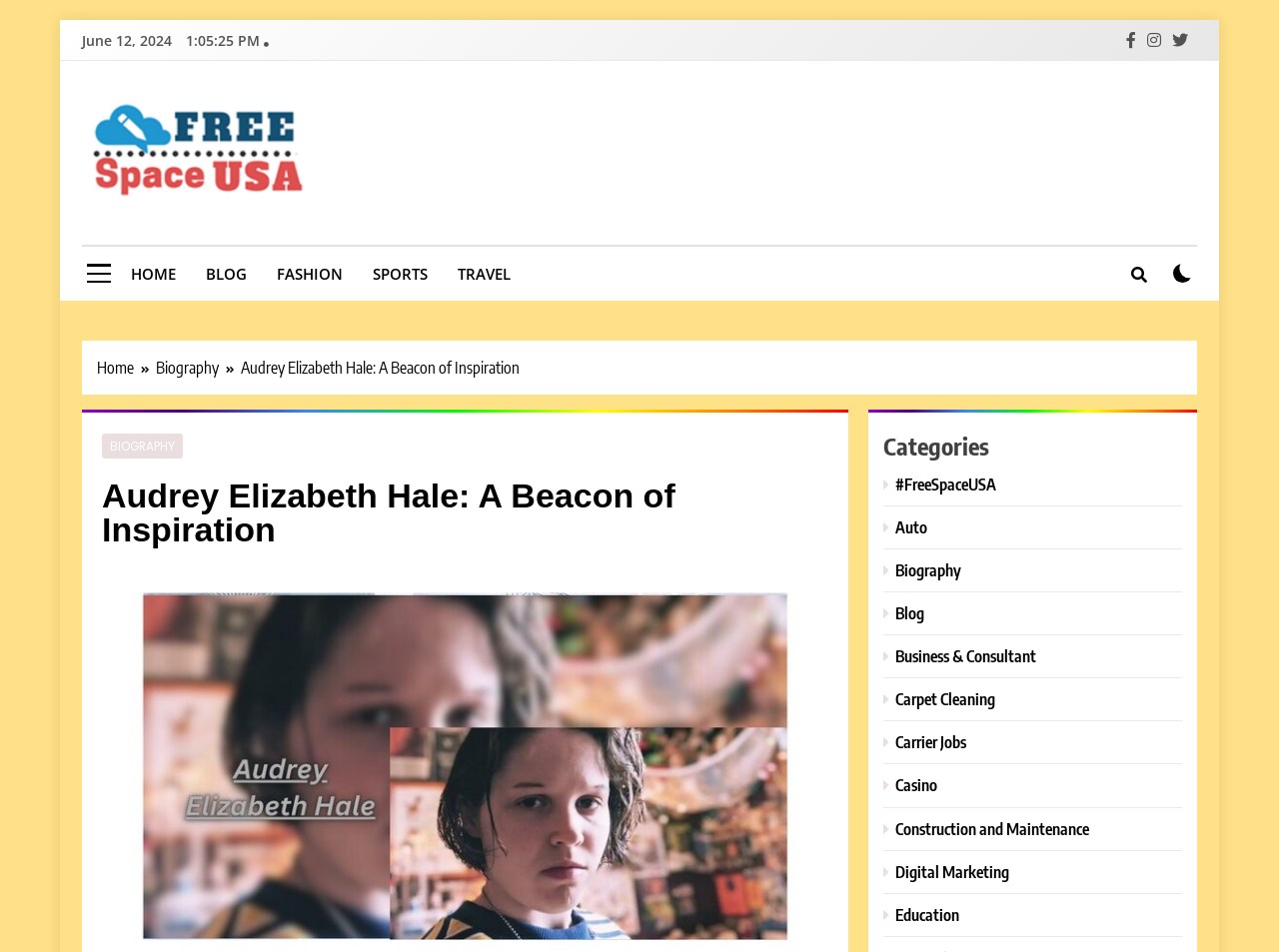What is the current page in the breadcrumb navigation?
Refer to the image and provide a one-word or short phrase answer.

Audrey Elizabeth Hale: A Beacon of Inspiration